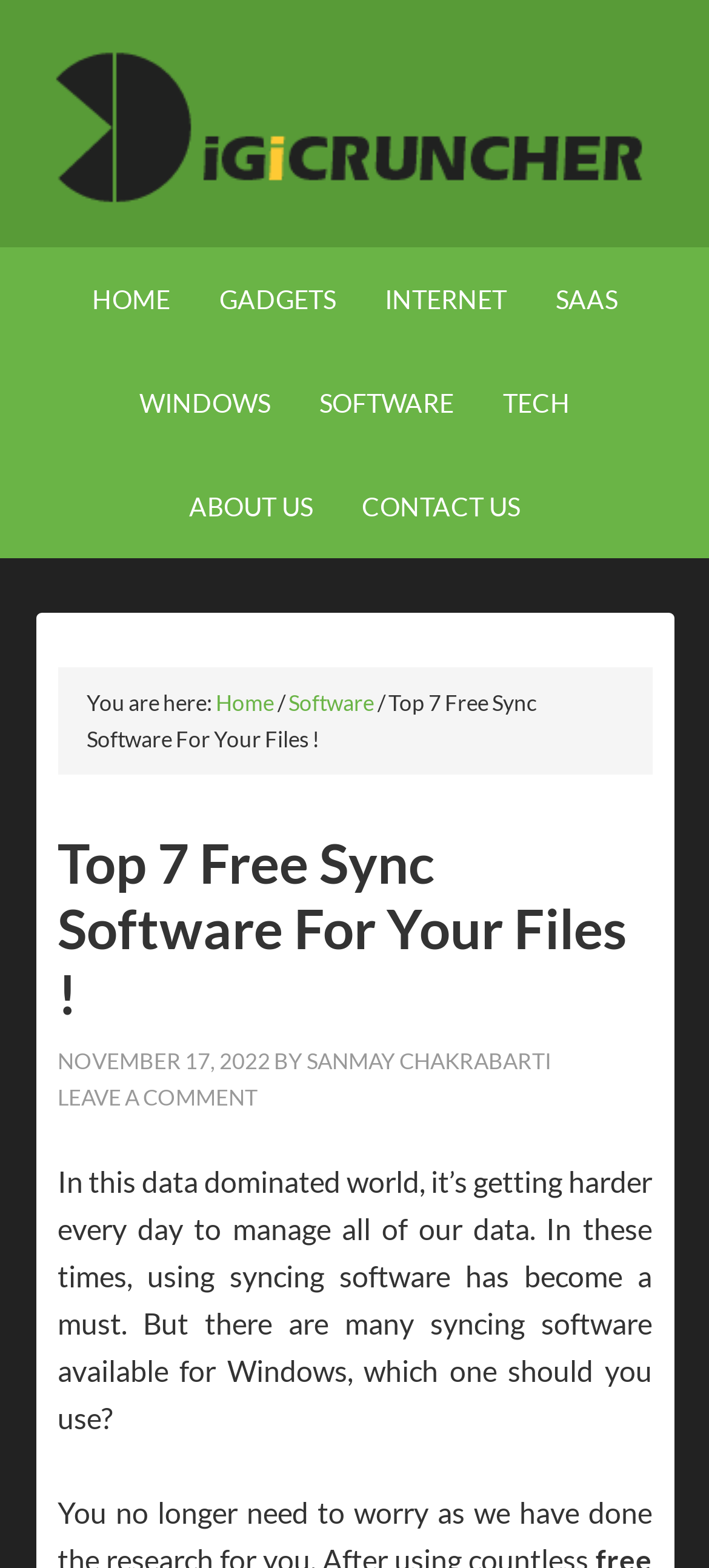Based on the element description Sanmay Chakrabarti, identify the bounding box coordinates for the UI element. The coordinates should be in the format (top-left x, top-left y, bottom-right x, bottom-right y) and within the 0 to 1 range.

[0.432, 0.668, 0.778, 0.685]